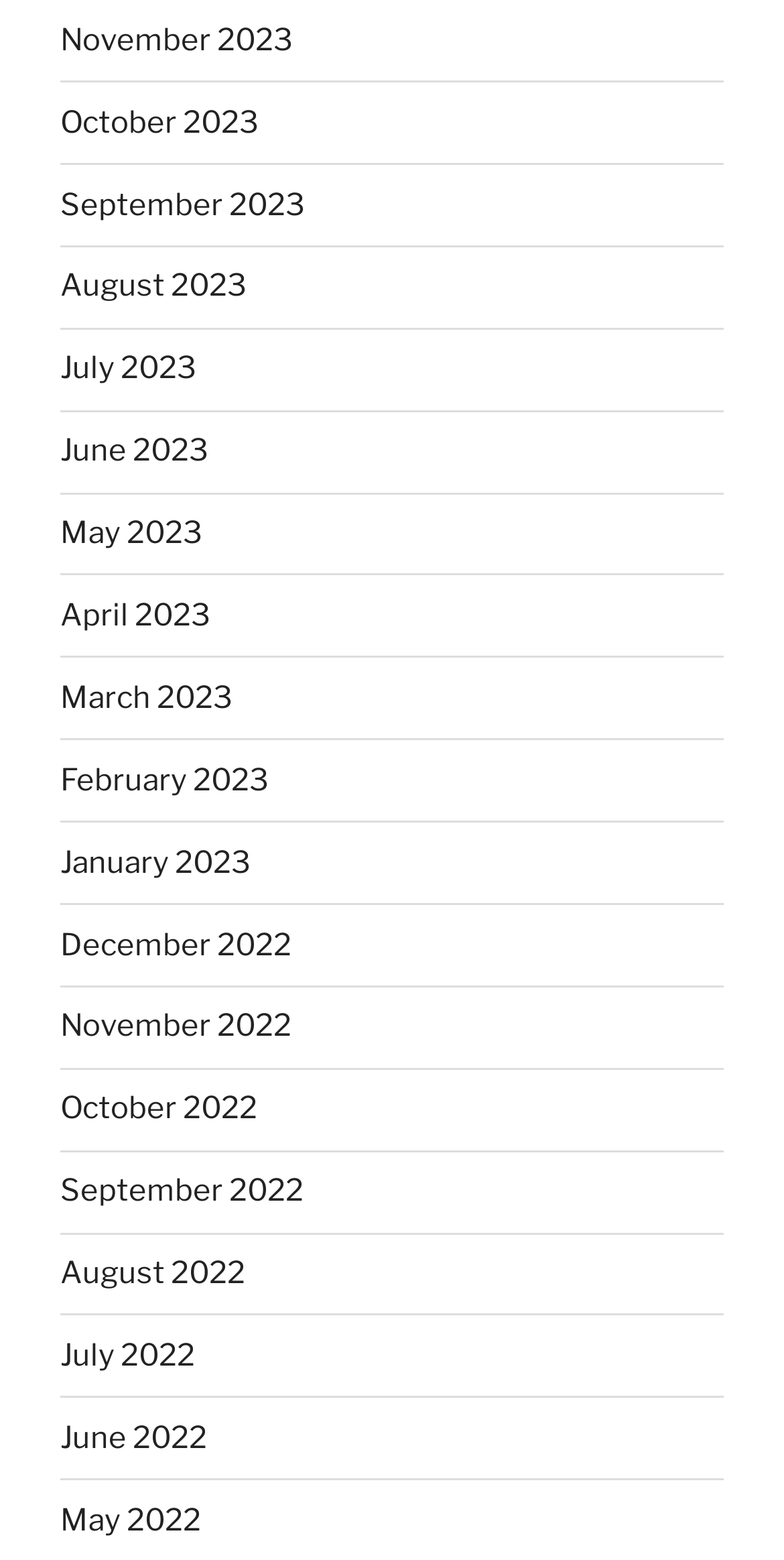Are the months listed in chronological order?
Please ensure your answer is as detailed and informative as possible.

I analyzed the list of links and found that the months are listed in chronological order, from the latest month (November 2023) to the earliest month (January 2022).